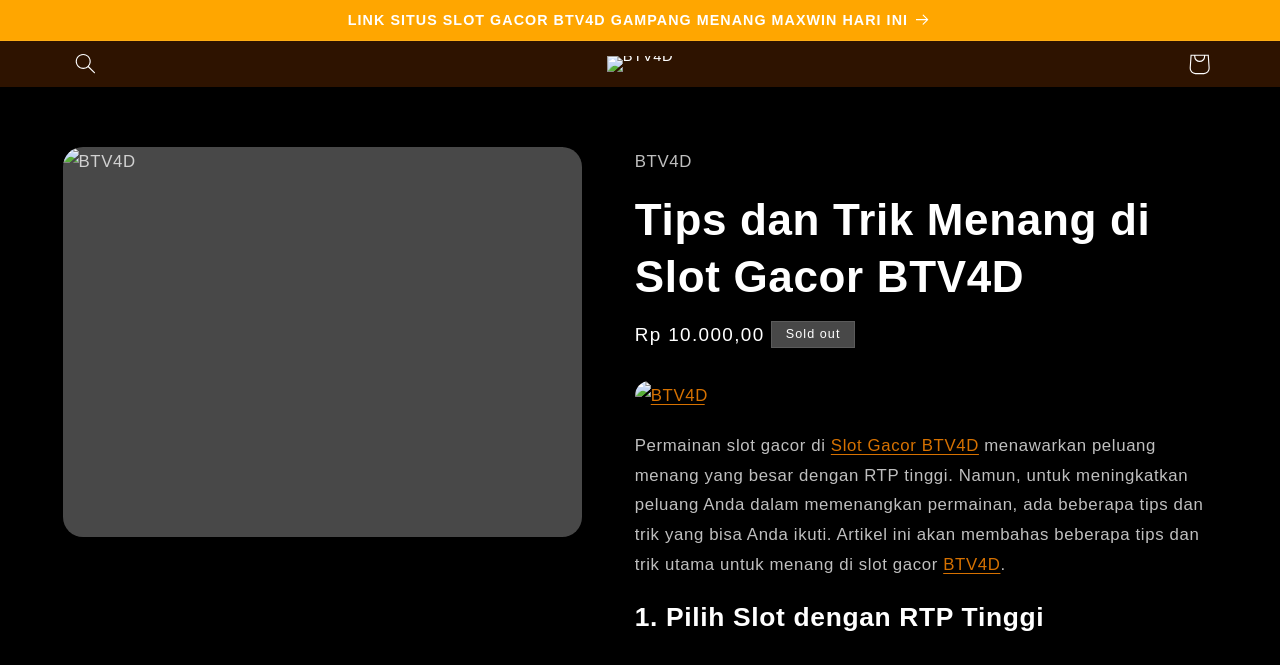Please determine the bounding box coordinates for the element that should be clicked to follow these instructions: "View the 'Gallery Viewer'".

[0.049, 0.221, 0.455, 0.807]